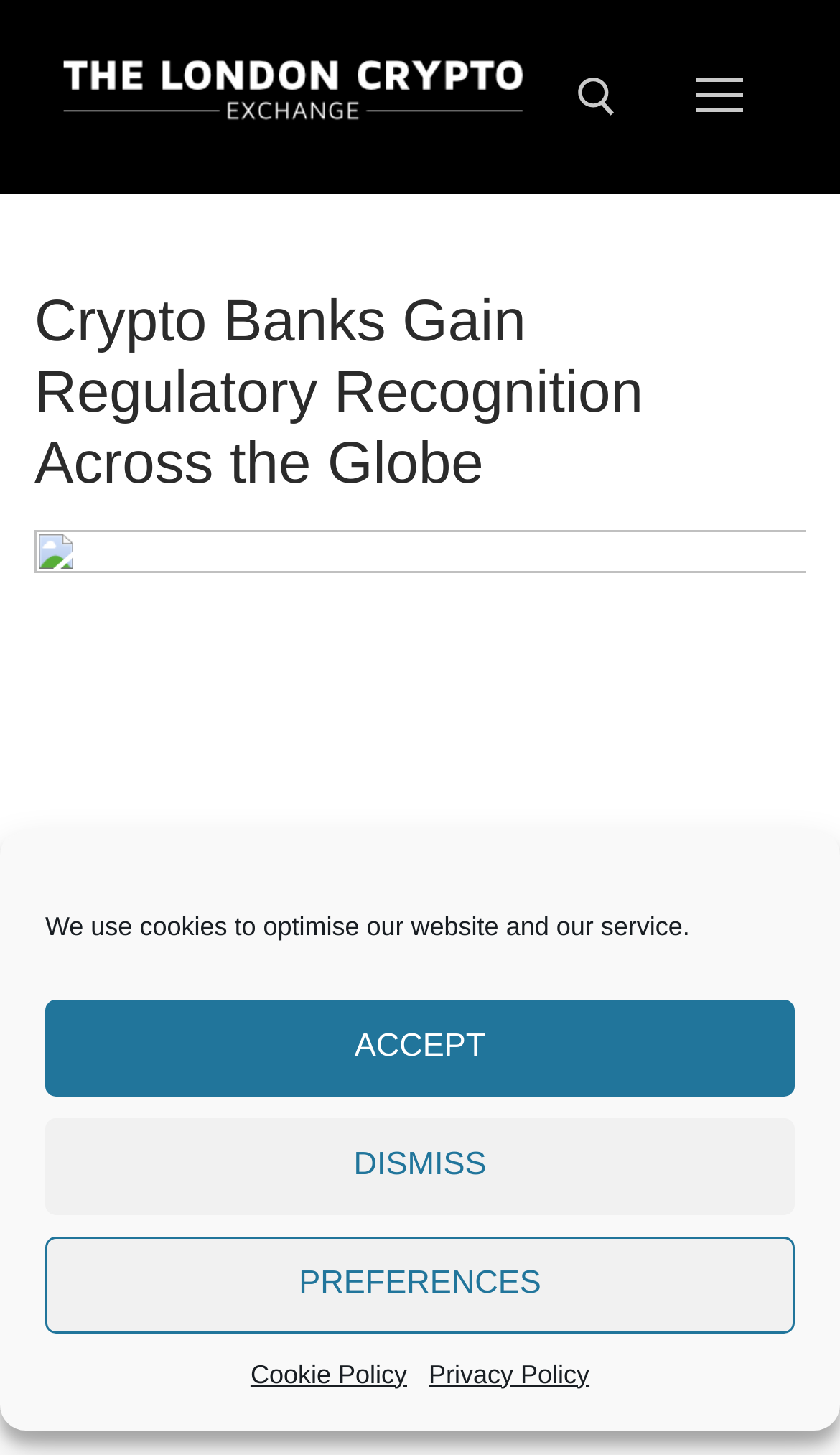Find the bounding box coordinates of the element to click in order to complete the given instruction: "Visit the UNCATEGORIZED page."

None